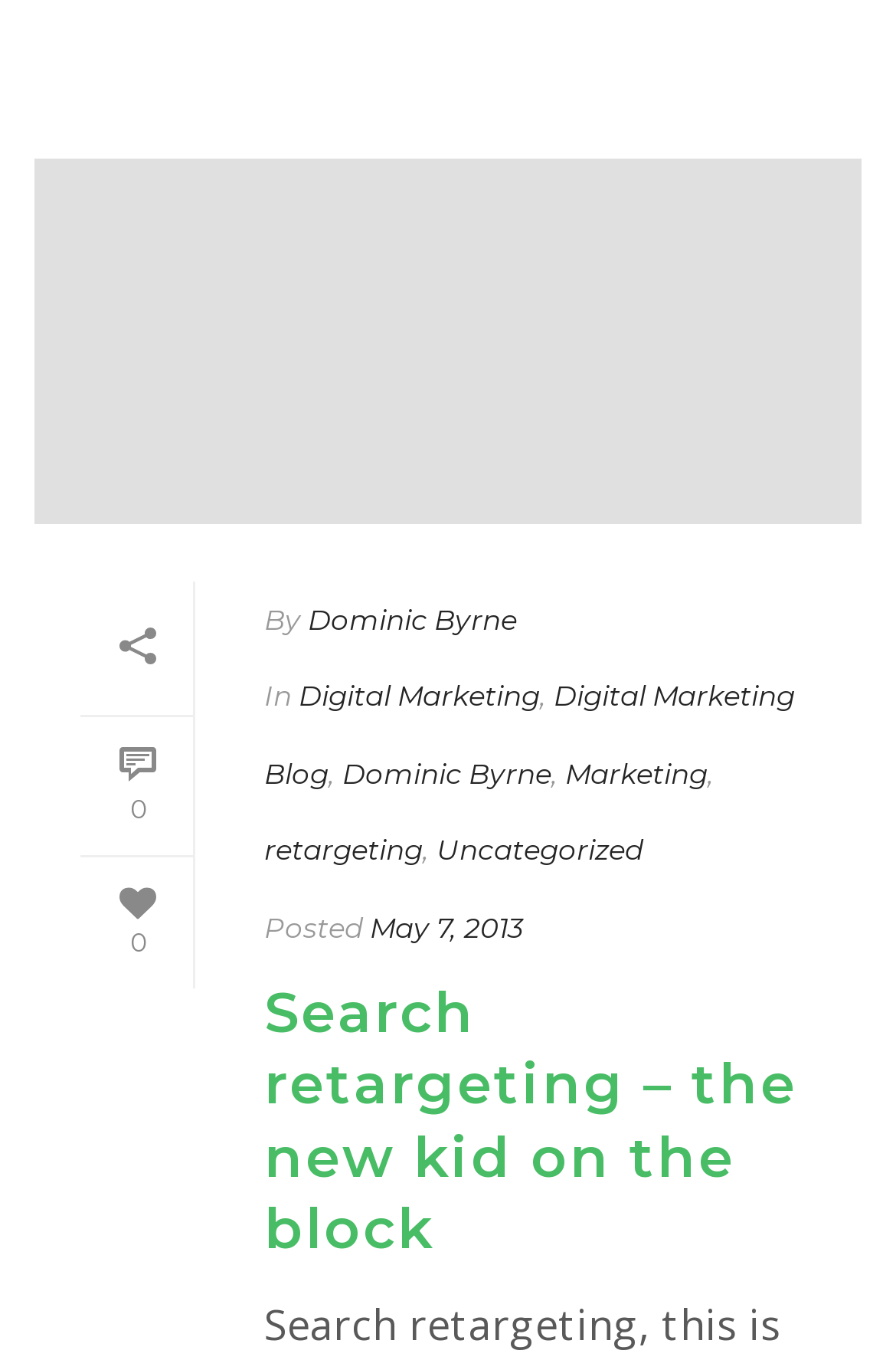Use a single word or phrase to answer this question: 
What is the topic of this article?

Search retargeting